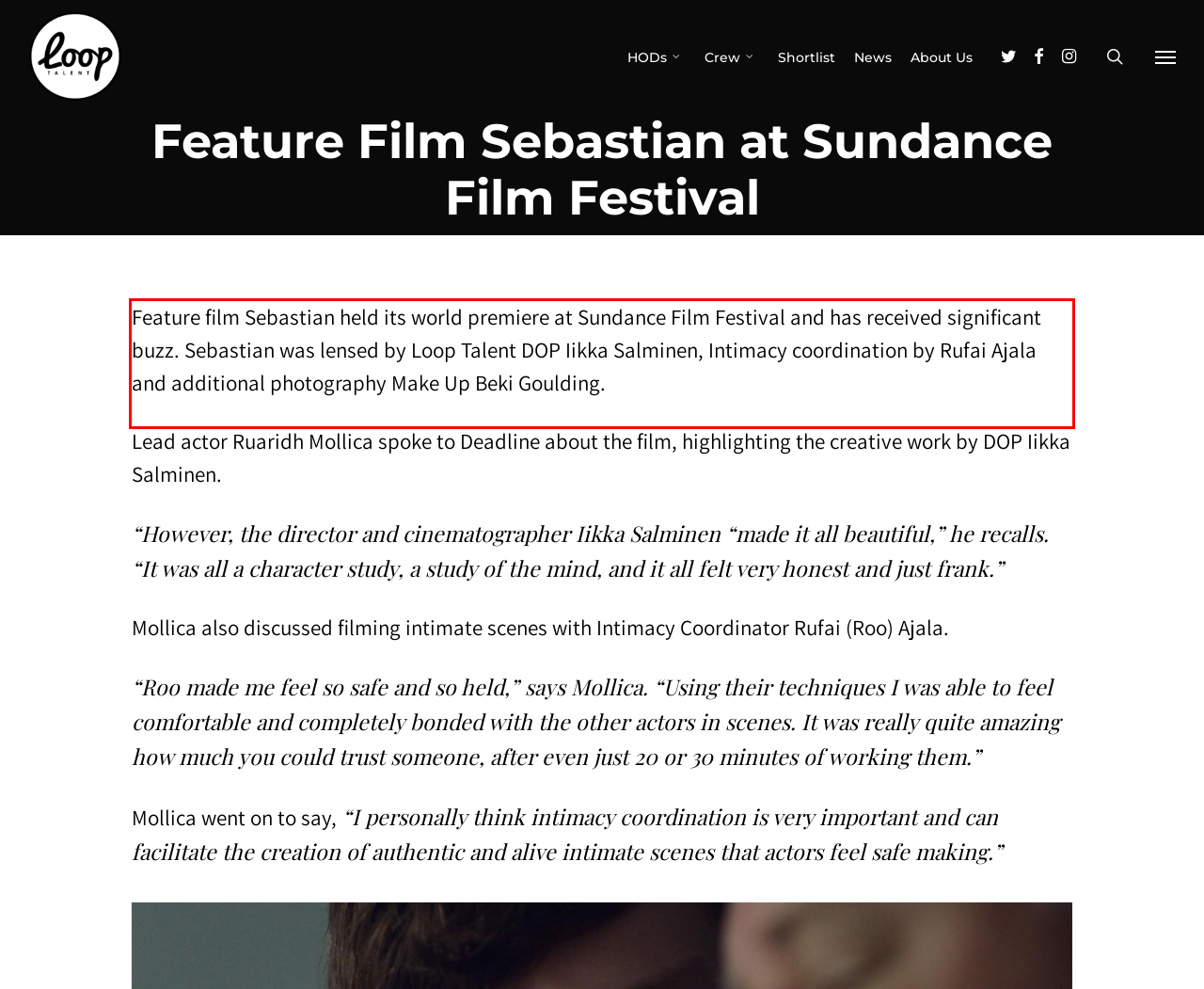Please extract the text content from the UI element enclosed by the red rectangle in the screenshot.

Feature film Sebastian held its world premiere at Sundance Film Festival and has received significant buzz. Sebastian was lensed by Loop Talent DOP Iikka Salminen, Intimacy coordination by Rufai Ajala and additional photography Make Up Beki Goulding.